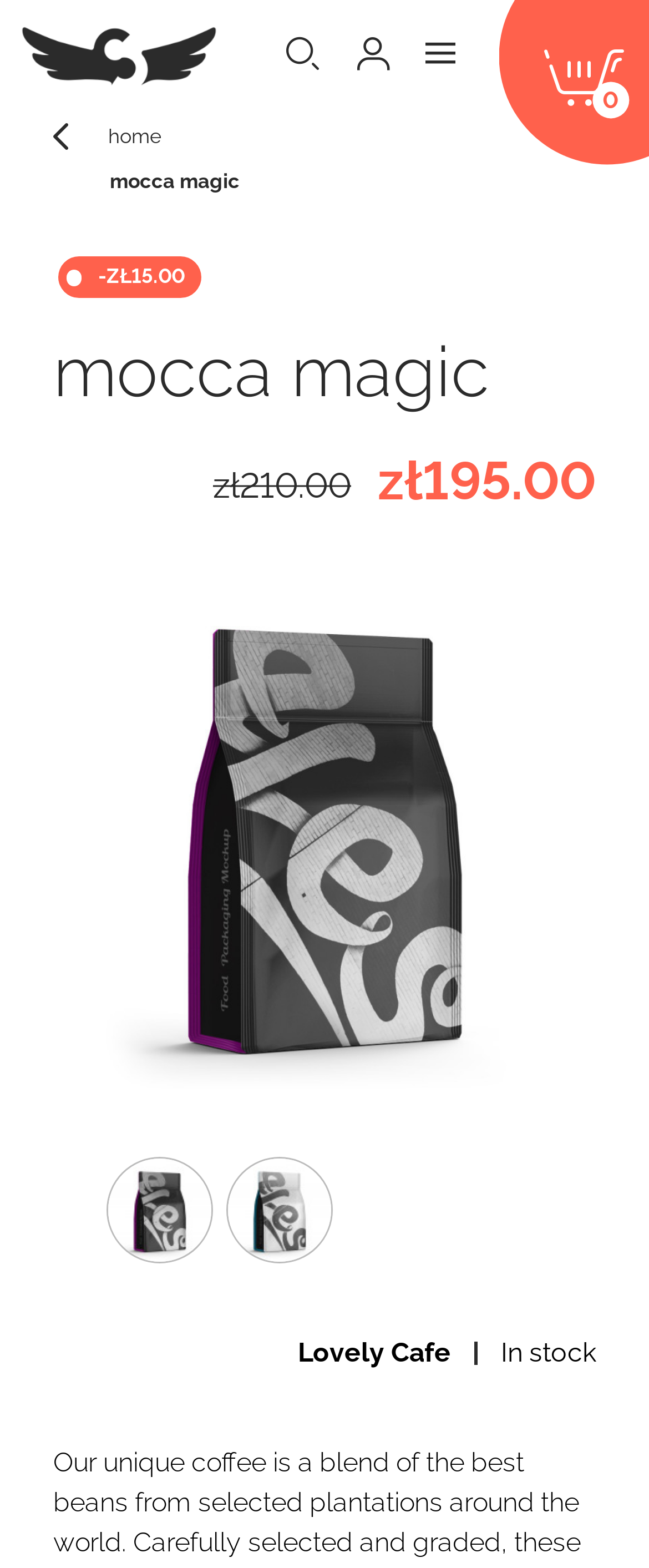Write a detailed summary of the webpage.

The webpage is about Mocca Magic, a coffee brand that offers a unique blend of beans from selected plantations around the world. At the top of the page, there is a header section with a logo "Skate" on the left, accompanied by a link to "Skate Skate". On the right side of the header, there is a search bar with a search button and a sign-in link. Below the header, there is a section with the brand name "Mocca Magic" in bold font, followed by a subtitle describing the coffee blend.

Below the brand name section, there are three columns of prices, with the first column showing a discount price of "-ZŁ15.00", the second column showing a price of "zł195.00", and the third column showing a price of "zł210.00". 

The main content of the page is divided into two sections. On the left side, there are two large images of Mocca Magic coffee, one on top of the other. On the right side, there are three buttons with images of Mocca Magic coffee, allowing users to navigate through different products. Above these buttons, there are navigation buttons to move to the previous or next product.

At the bottom of the page, there is a section with two lines of text, "Lovely Cafe" and "In stock", indicating that the product is available in stock. Overall, the webpage is focused on showcasing Mocca Magic coffee products and providing users with a seamless navigation experience.